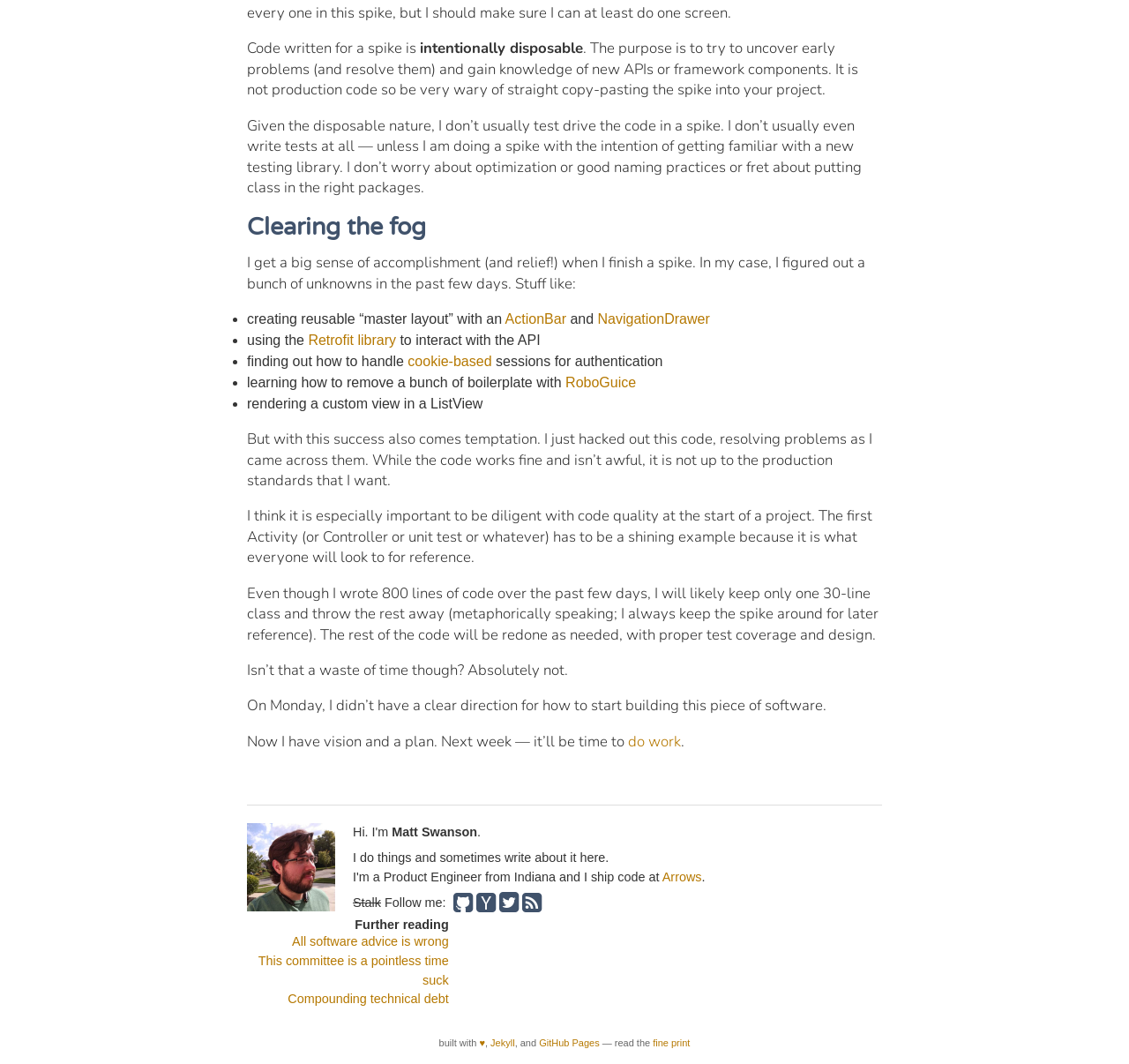From the webpage screenshot, identify the region described by ActionBar. Provide the bounding box coordinates as (top-left x, top-left y, bottom-right x, bottom-right y), with each value being a floating point number between 0 and 1.

[0.447, 0.293, 0.502, 0.307]